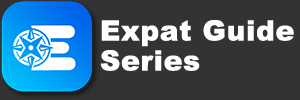Analyze the image and give a detailed response to the question:
Who is the target audience of the Expat Guide Series?

The target audience of the Expat Guide Series is expatriates, including retirees, professionals, entrepreneurs, and adventurers, who are looking for valuable information and insights to navigate their new lives in different countries, particularly in Uruguay.